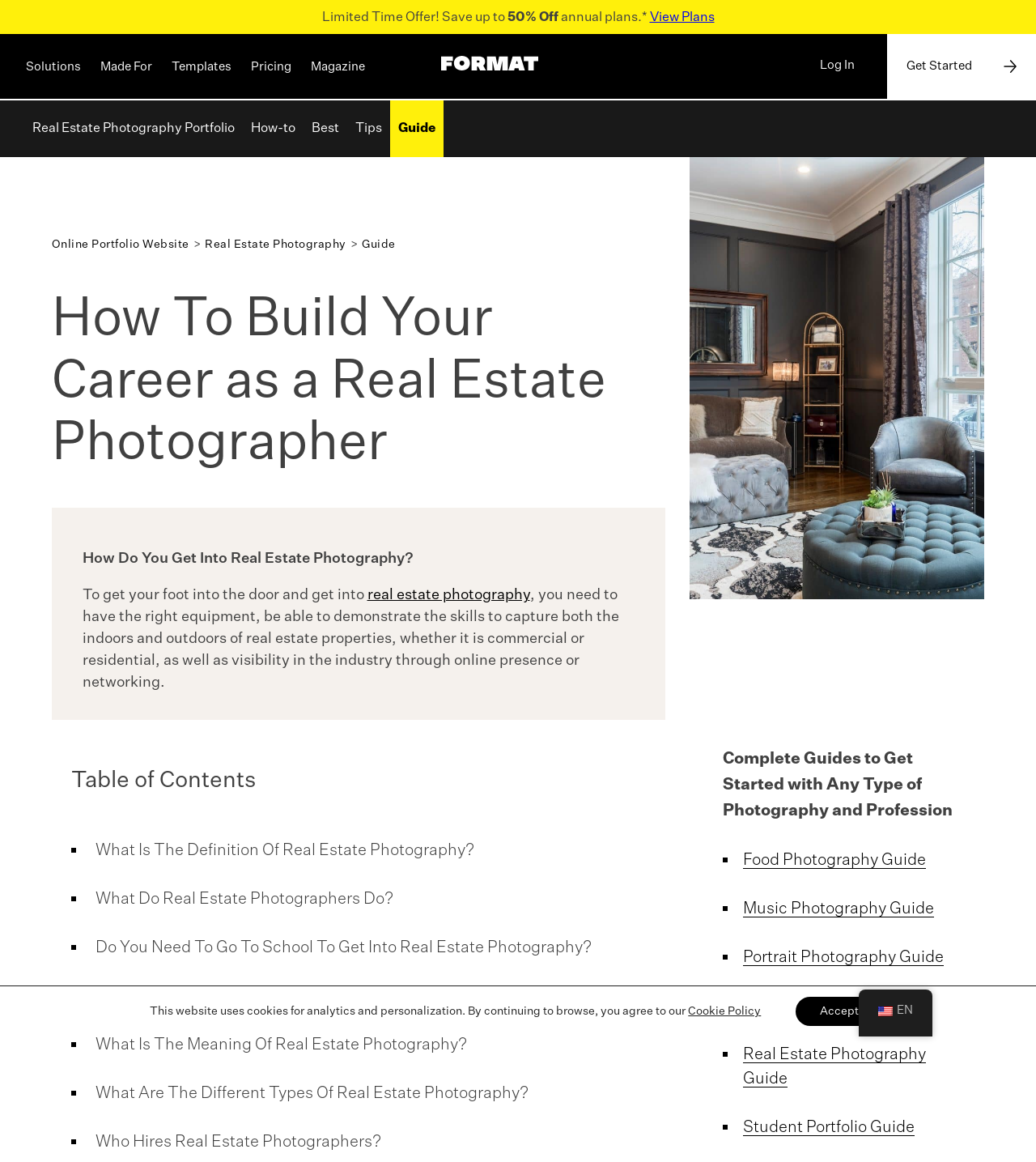Please provide the bounding box coordinates for the element that needs to be clicked to perform the following instruction: "Get started". The coordinates should be given as four float numbers between 0 and 1, i.e., [left, top, right, bottom].

[0.856, 0.029, 1.0, 0.085]